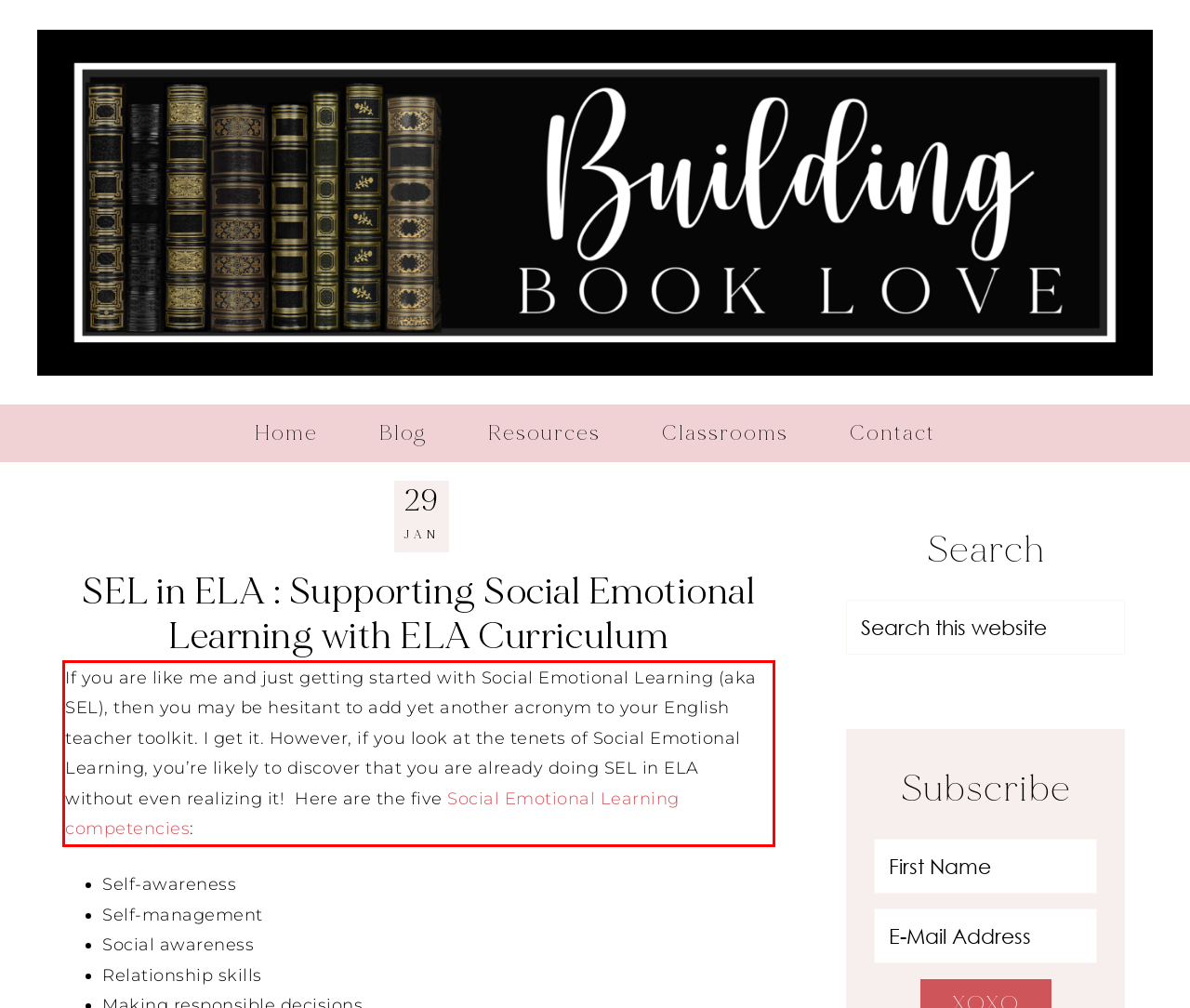The screenshot you have been given contains a UI element surrounded by a red rectangle. Use OCR to read and extract the text inside this red rectangle.

If you are like me and just getting started with Social Emotional Learning (aka SEL), then you may be hesitant to add yet another acronym to your English teacher toolkit. I get it. However, if you look at the tenets of Social Emotional Learning, you’re likely to discover that you are already doing SEL in ELA without even realizing it! Here are the five Social Emotional Learning competencies: